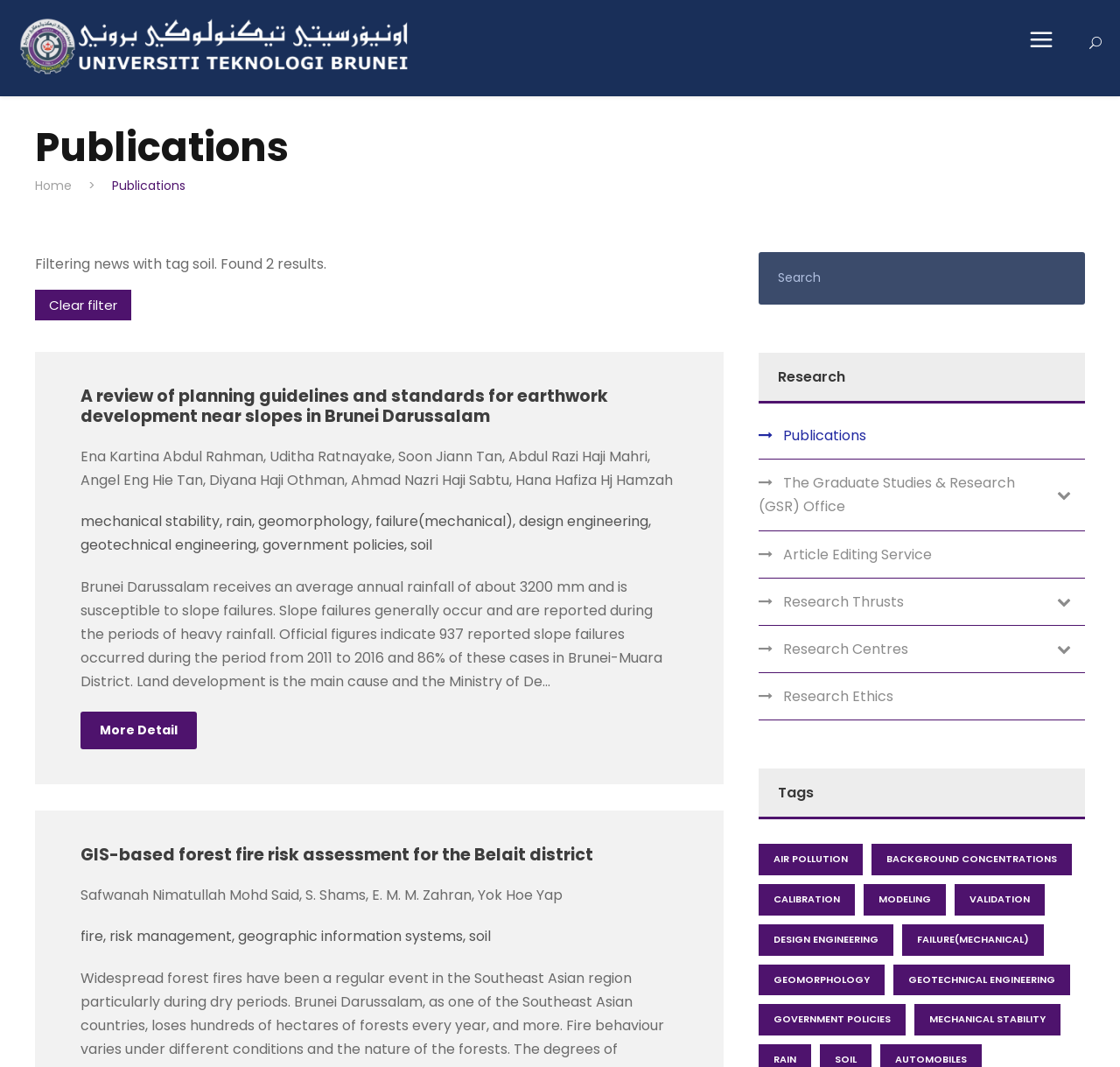Answer the question below using just one word or a short phrase: 
What is the current filter tag?

soil